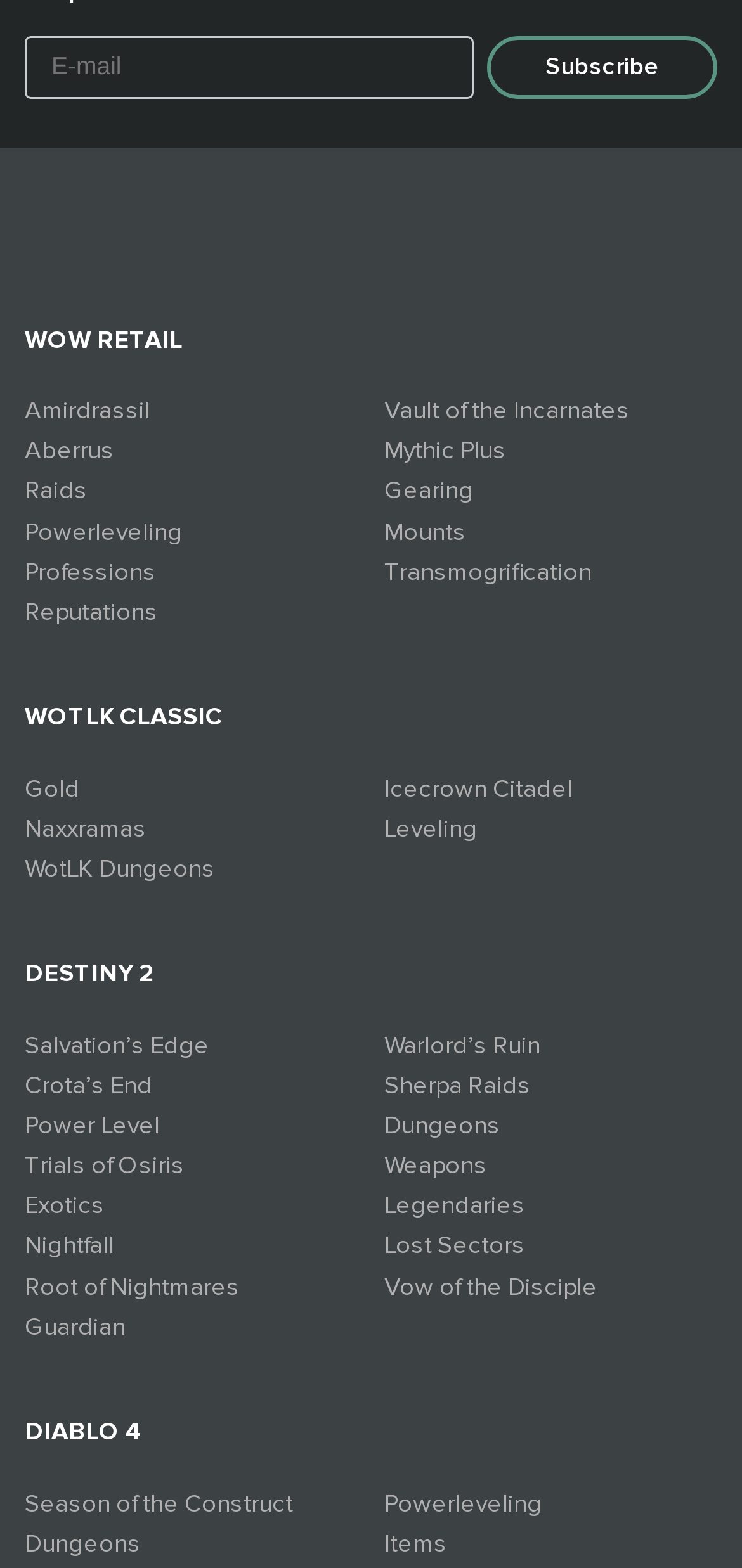What is the purpose of the 'Powerleveling' link?
Look at the screenshot and give a one-word or phrase answer.

Powerleveling service